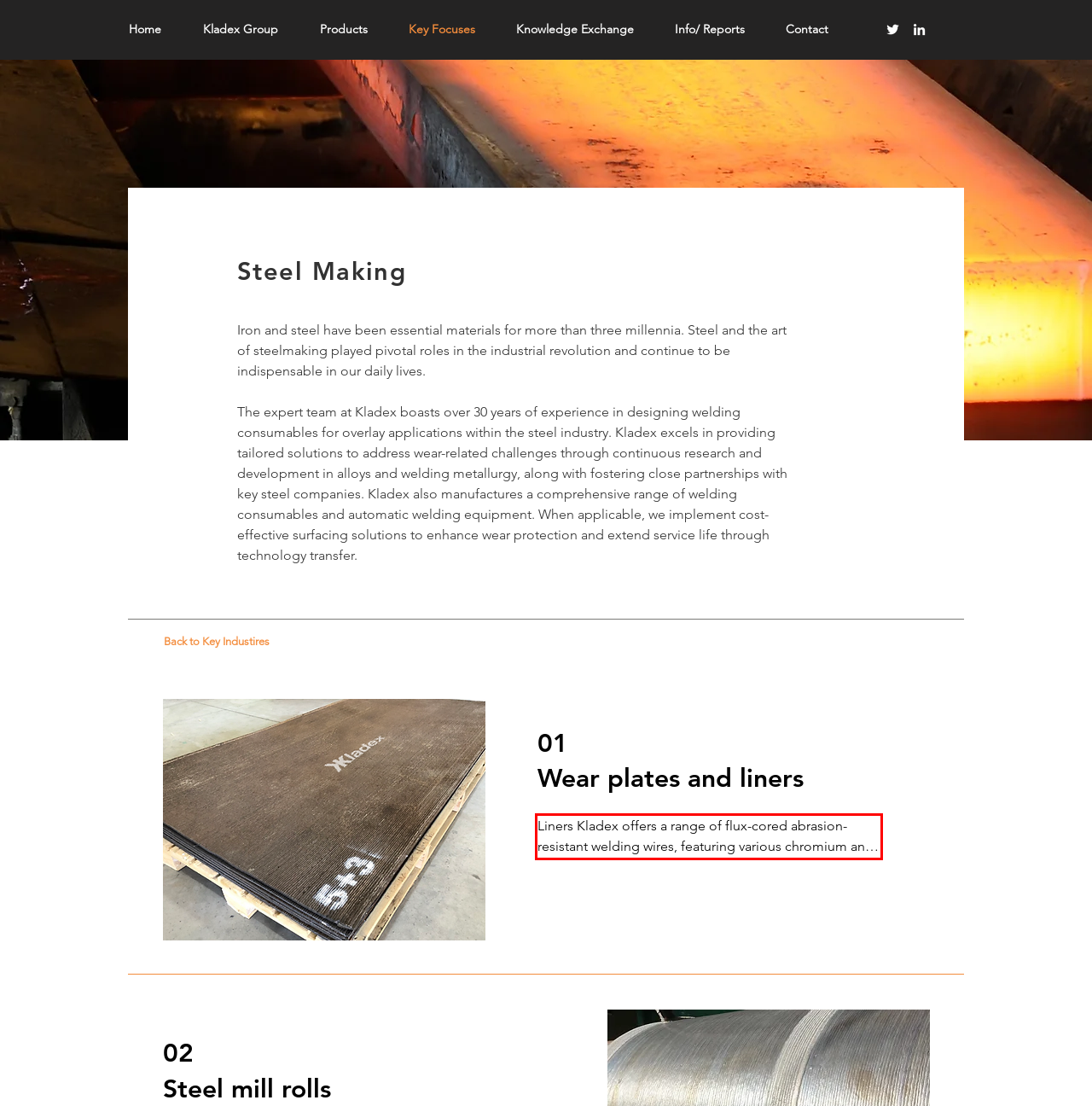Locate the red bounding box in the provided webpage screenshot and use OCR to determine the text content inside it.

Liners Kladex offers a range of flux-cored abrasion-resistant welding wires, featuring various chromium and complex carbide selections. These are meticulously designed and developed to create homogeneous microstructures for wear plates and liners in the cement industry. Our diverse range of alloys caters to various wear conditions and operational temperatures. Specifically, "Kladex PL60," "Kladex PL62," "Kladex PL56," and "Kladex PL64" are developed for automated wear plate manufacturing processes.